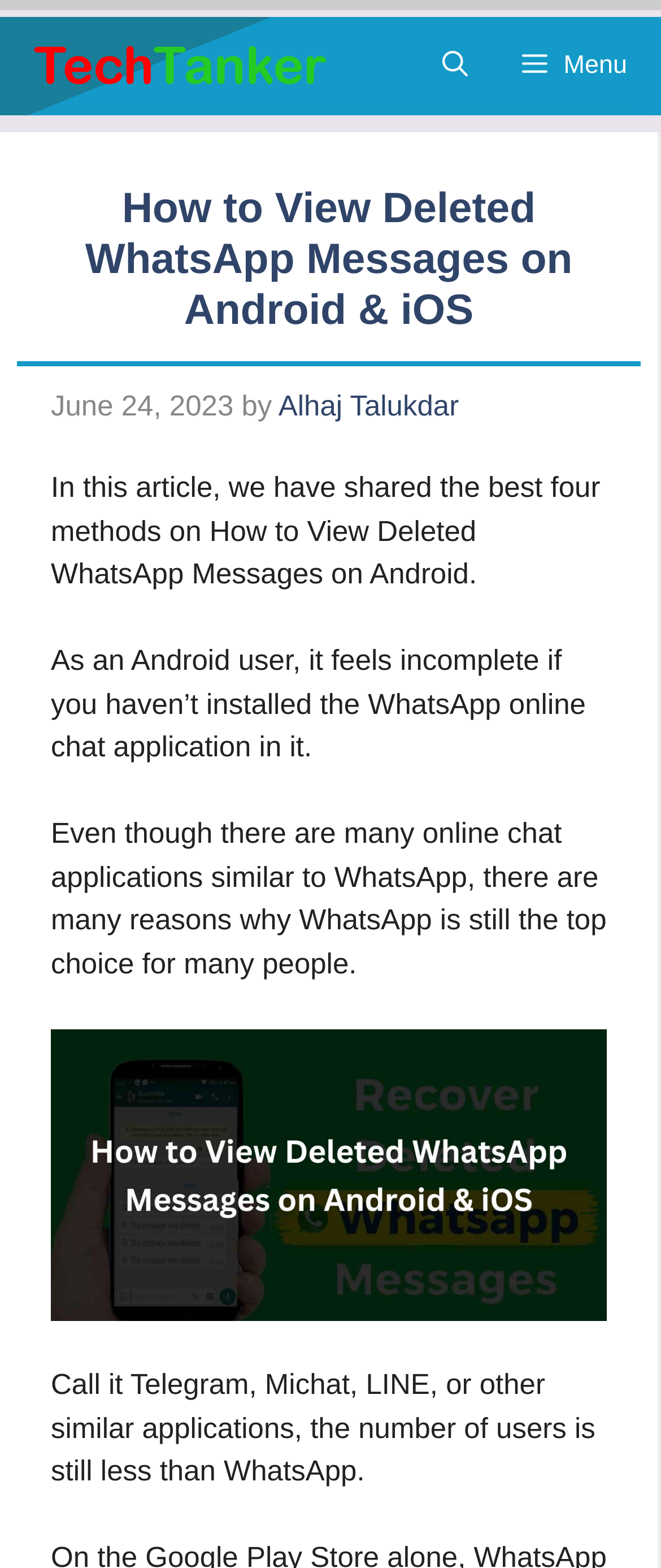Please extract the webpage's main title and generate its text content.

How to View Deleted WhatsApp Messages on Android & iOS